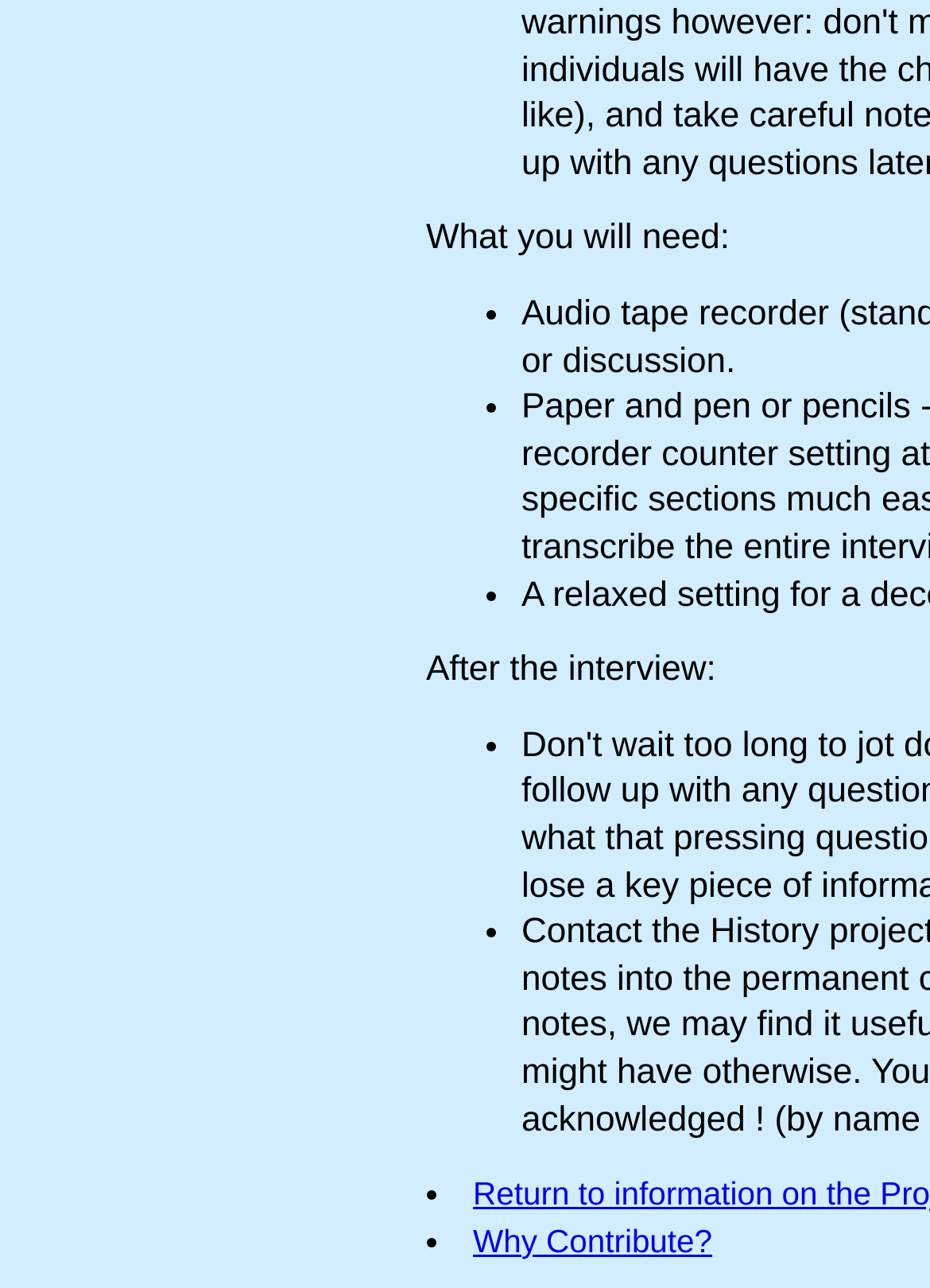Provide a single word or phrase to answer the given question: 
How many list markers are there under 'After the interview:'?

2